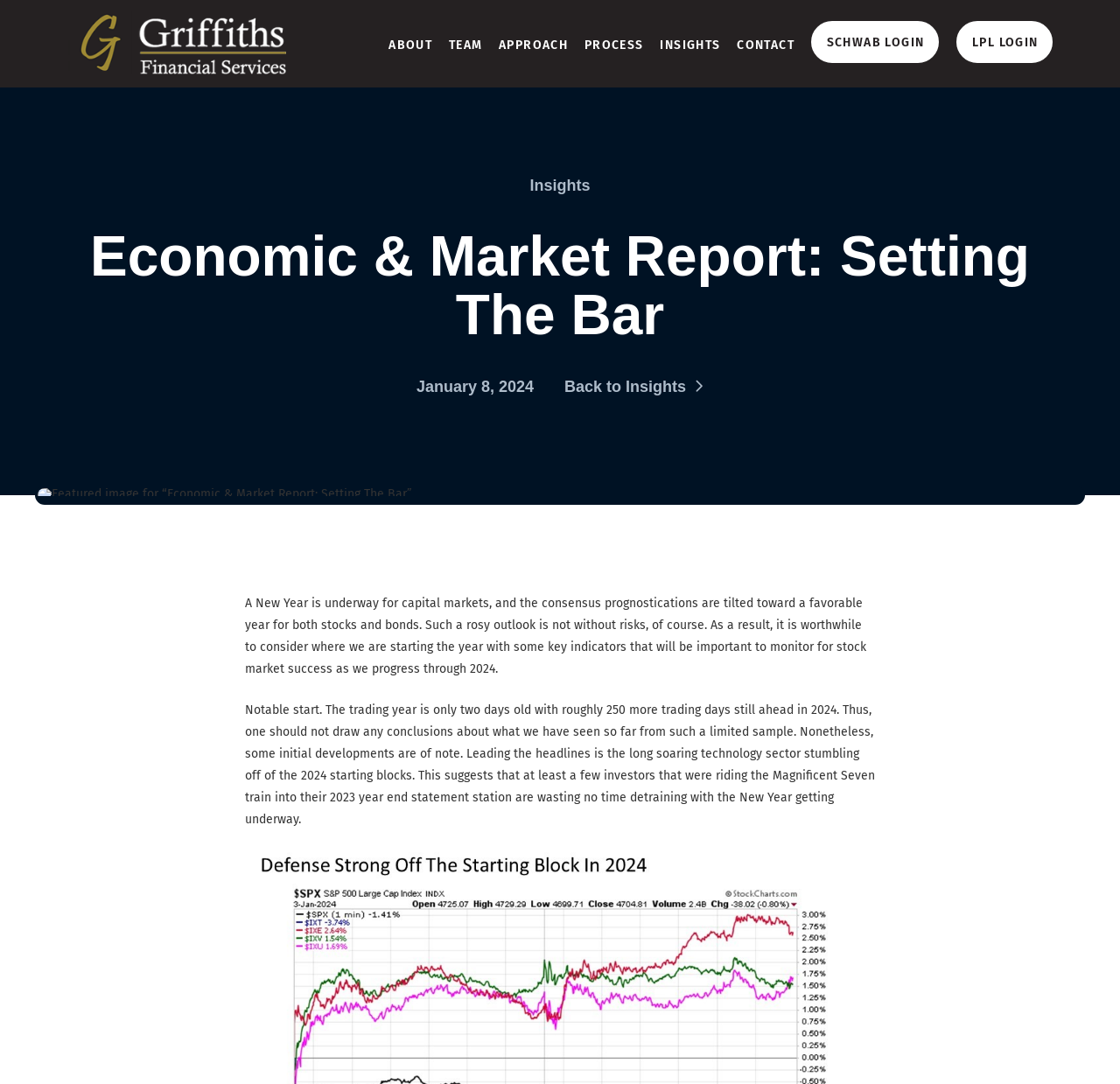Respond to the question below with a single word or phrase:
What is the date of the economic and market report?

January 8, 2024